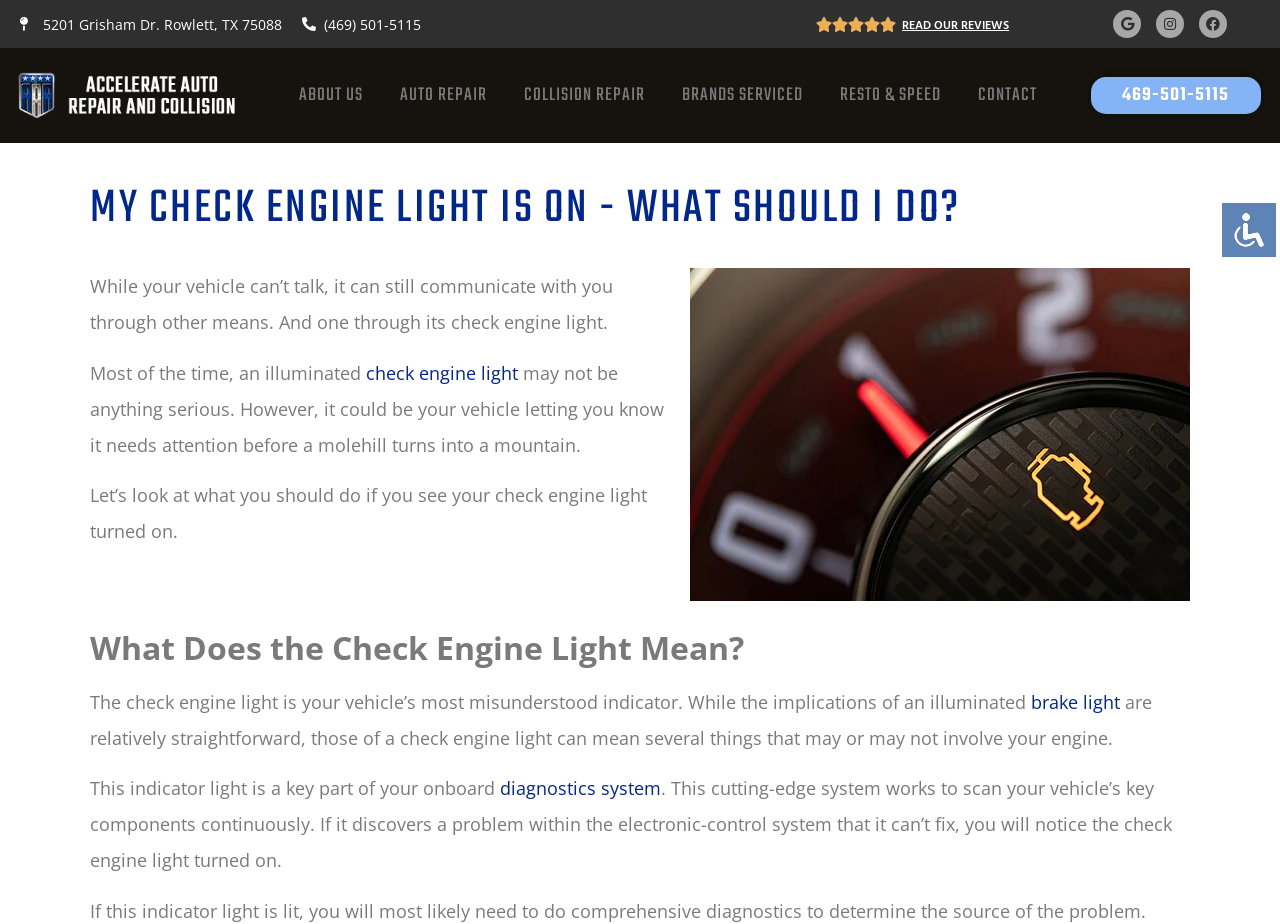What is the rating of Accelerate Auto Repair?
Use the screenshot to answer the question with a single word or phrase.

5/5